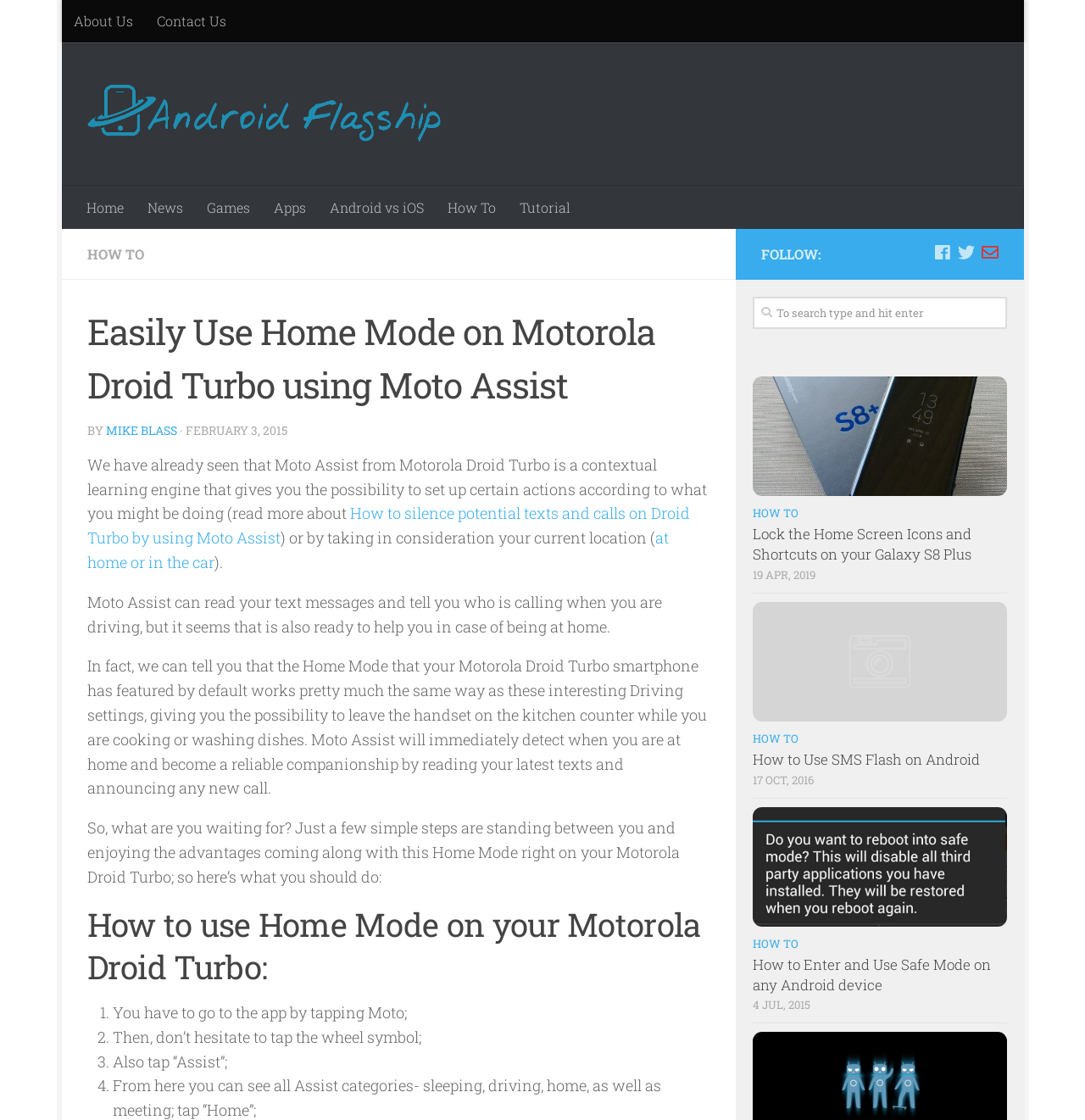Consider the image and give a detailed and elaborate answer to the question: 
What is the date of the article 'How to Enter and Use Safe Mode on any Android device'?

The article lists several related articles at the bottom, including 'How to Enter and Use Safe Mode on any Android device', which has a date of 4 JUL, 2015.